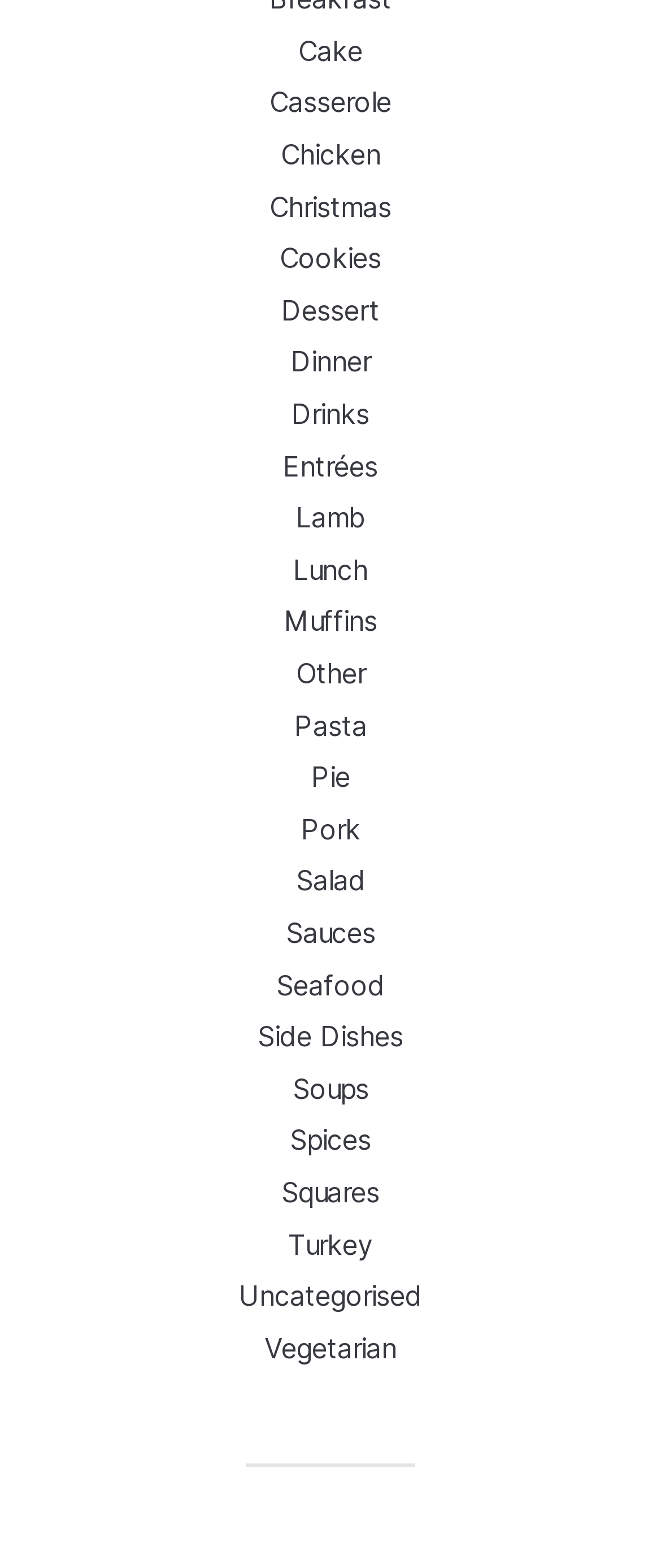Based on the visual content of the image, answer the question thoroughly: What is the category of the link 'Pasta'?

Although the link 'Pasta' is not directly labeled as an Entrée, its position among other links such as 'Entrées', 'Lamb', and 'Pork' suggests that it belongs to the category of Entrées.